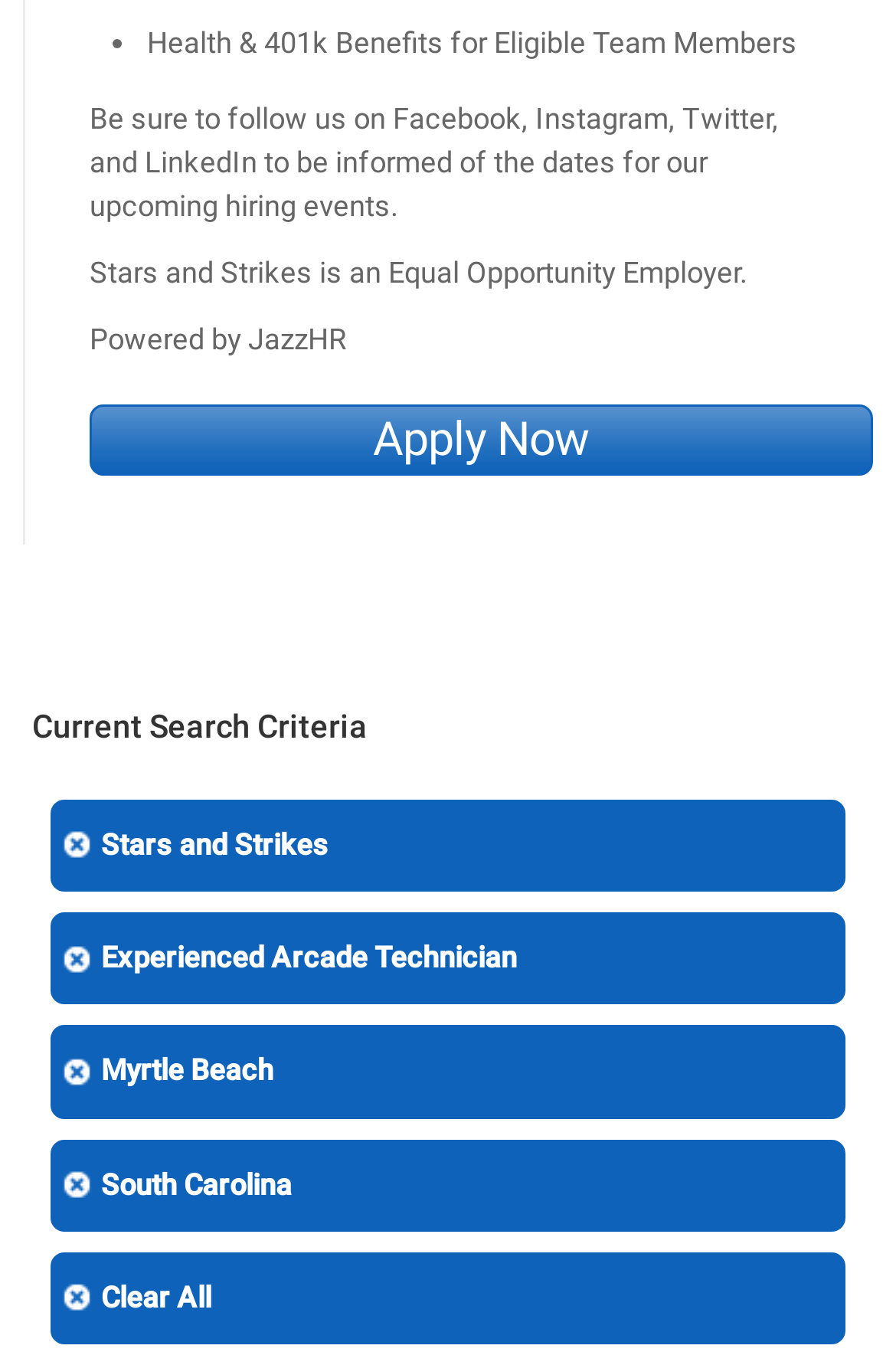Using the details in the image, give a detailed response to the question below:
What is the purpose of the 'Apply Now' button?

I inferred this by looking at the context of the 'Apply Now' button, which is located near the top of the page. The surrounding text mentions health and 401k benefits, suggesting that the button is related to job applications.